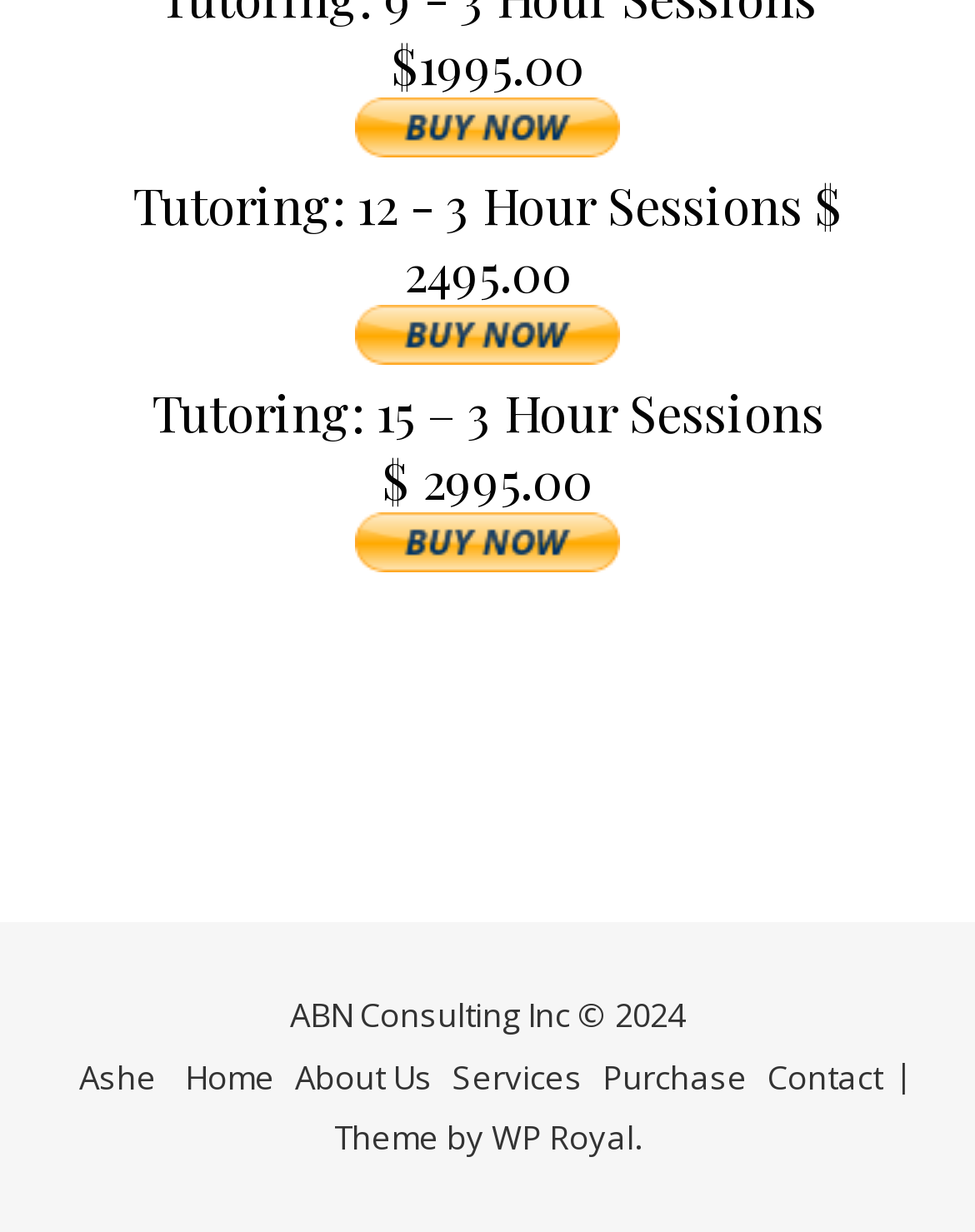Show me the bounding box coordinates of the clickable region to achieve the task as per the instruction: "View Services".

[0.464, 0.856, 0.597, 0.892]